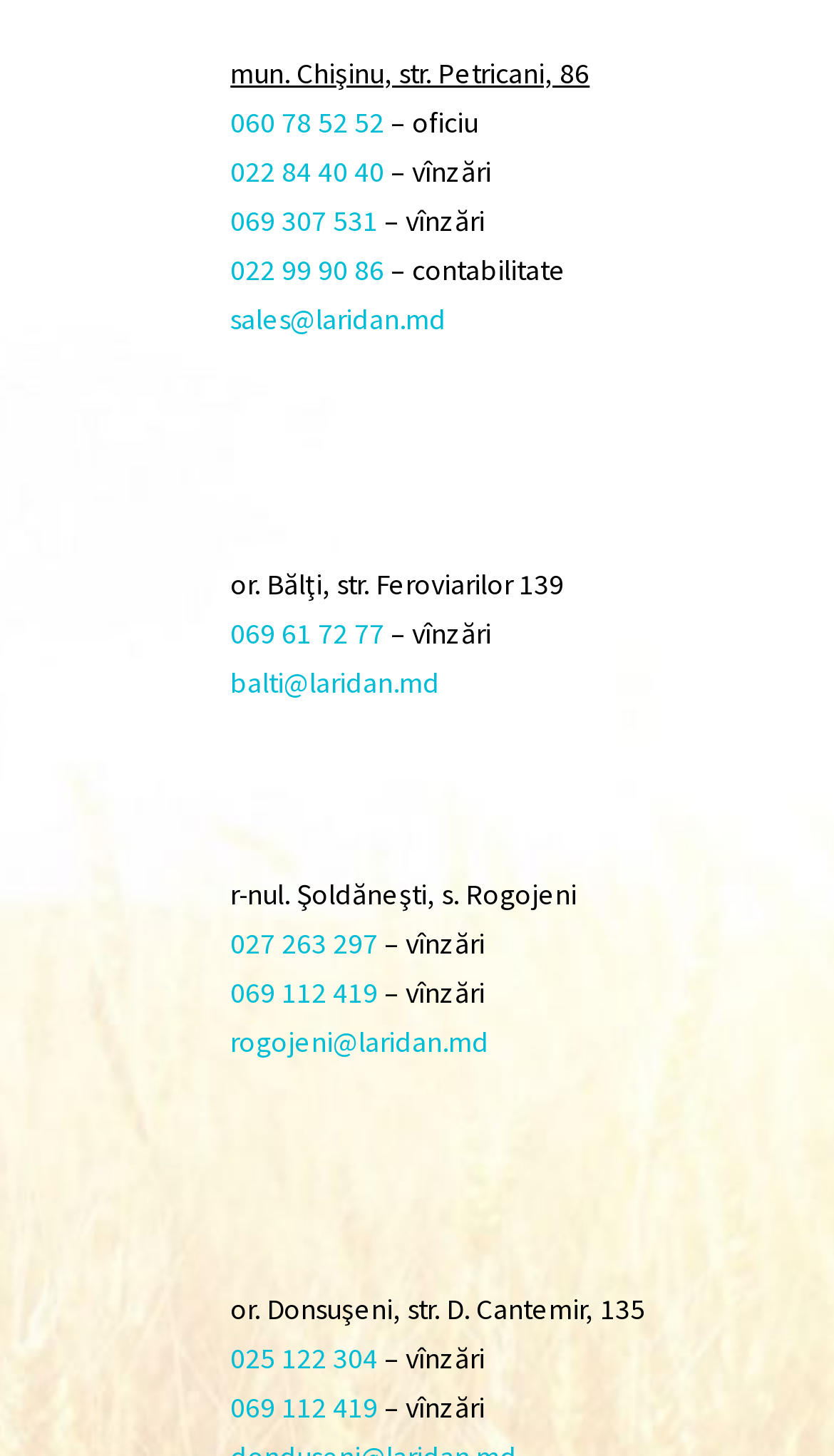Can you specify the bounding box coordinates of the area that needs to be clicked to fulfill the following instruction: "call the office"?

[0.276, 0.038, 0.707, 0.063]